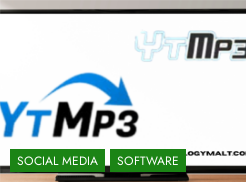How many buttons are below the logo?
Look at the screenshot and provide an in-depth answer.

Below the logo, there are two prominent buttons labeled 'SOCIAL MEDIA' and 'SOFTWARE' which suggest the broader context of the platform, possibly hinting at related services and features available on the website.